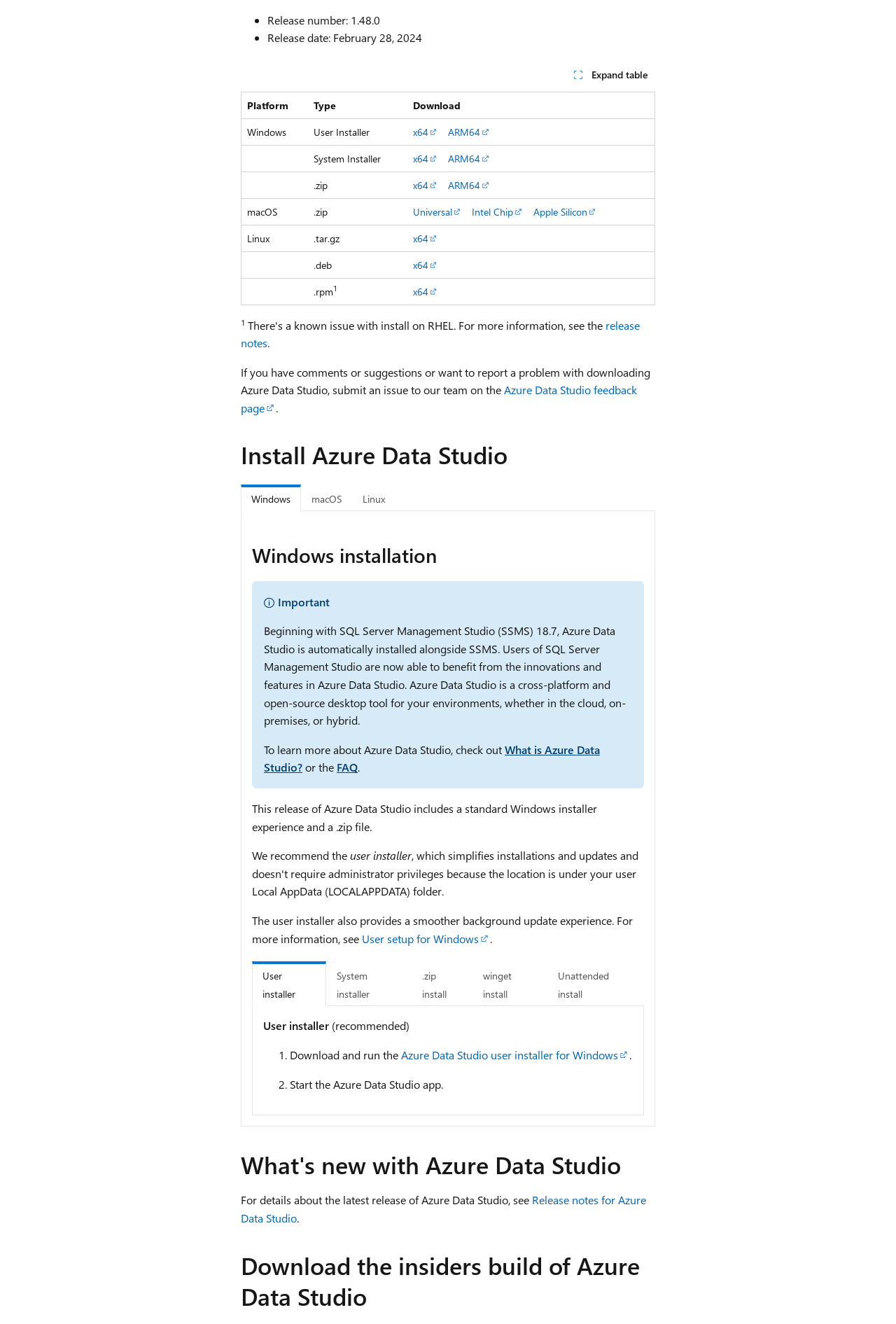What are the available platforms for Azure Data Studio?
Examine the image and provide an in-depth answer to the question.

The available platforms can be found in the table on the webpage, which lists Windows, macOS, and Linux as the available platforms for Azure Data Studio.